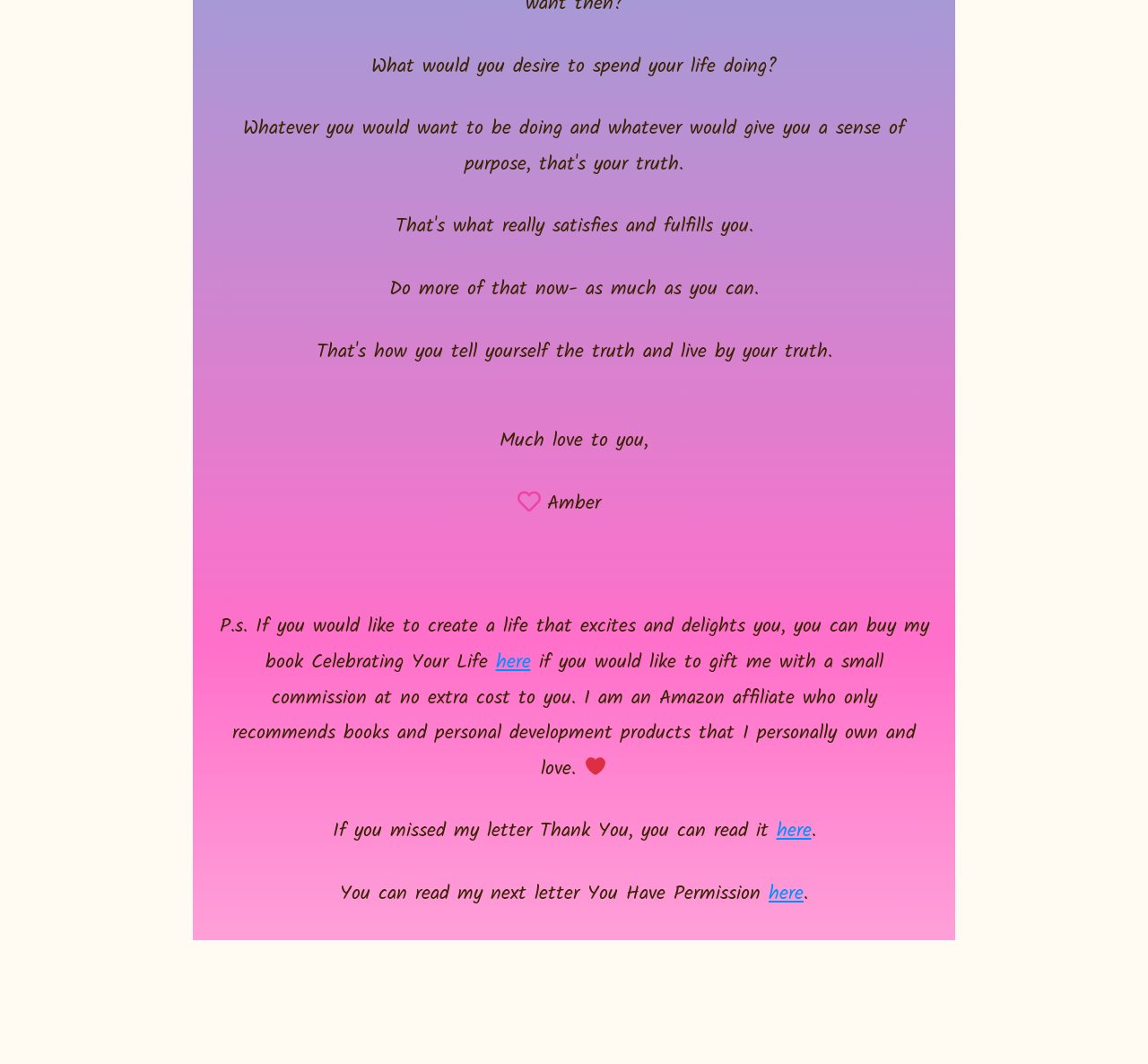What is the purpose of the link 'here'?
Answer the question with a detailed explanation, including all necessary information.

The link 'here' is mentioned twice, once to read the letter 'Thank You' and once to read the letter 'You Have Permission', indicating that the link is used to access these letters.